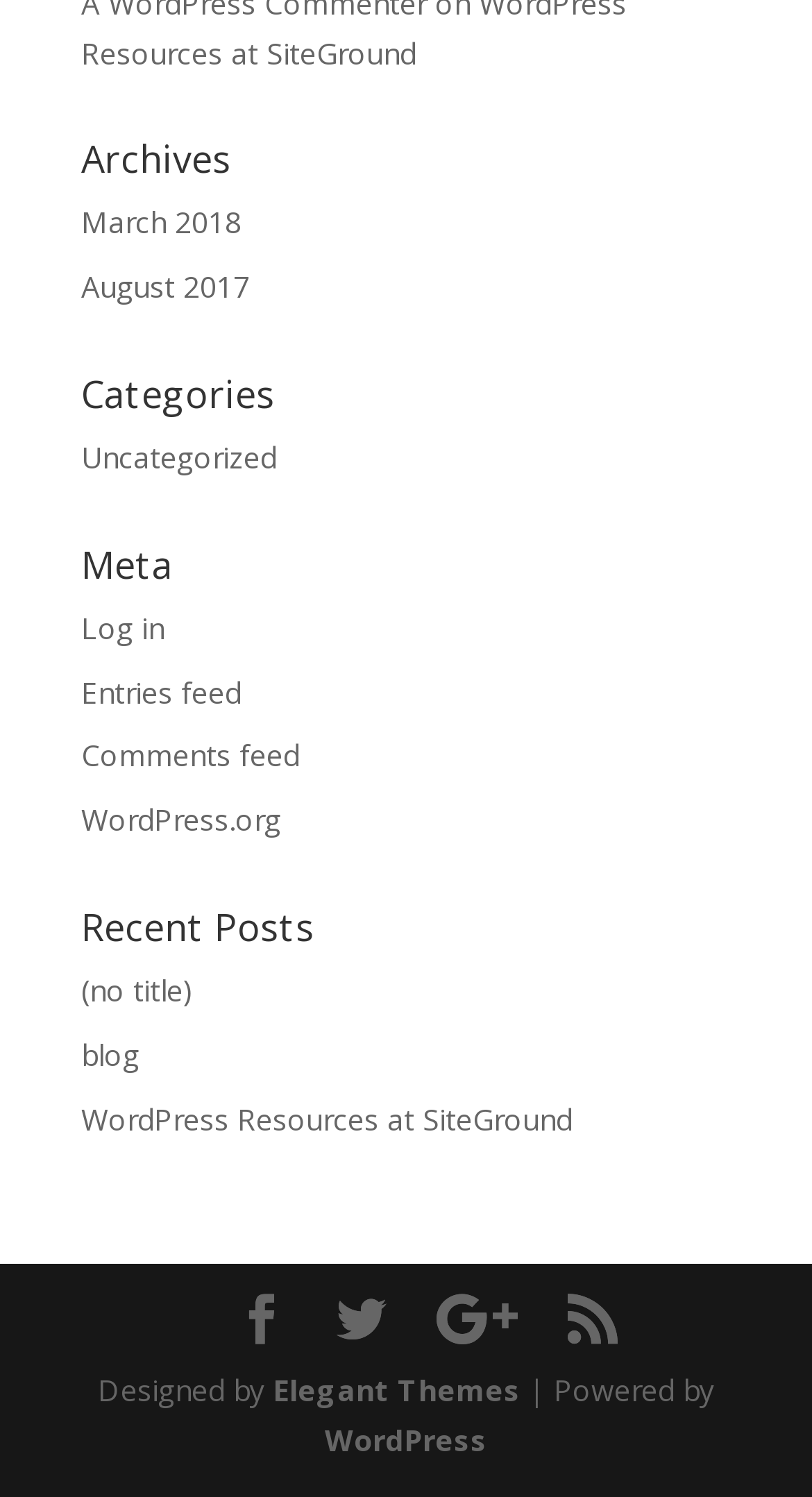Identify the bounding box coordinates of the section that should be clicked to achieve the task described: "View archives from March 2018".

[0.1, 0.136, 0.297, 0.162]